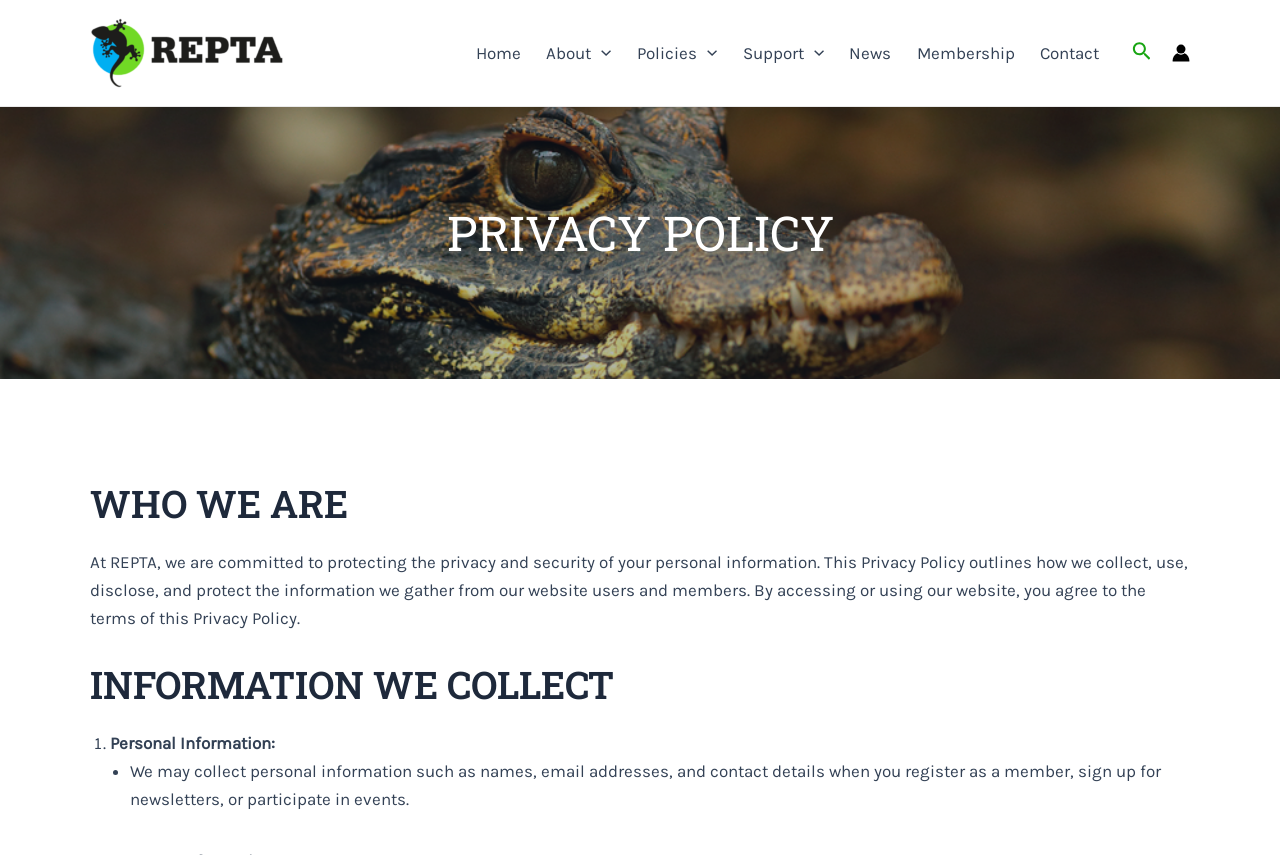What is the purpose of the Privacy Policy?
Please utilize the information in the image to give a detailed response to the question.

According to the webpage, the purpose of the Privacy Policy is to protect the privacy and security of personal information, which is outlined in the policy.